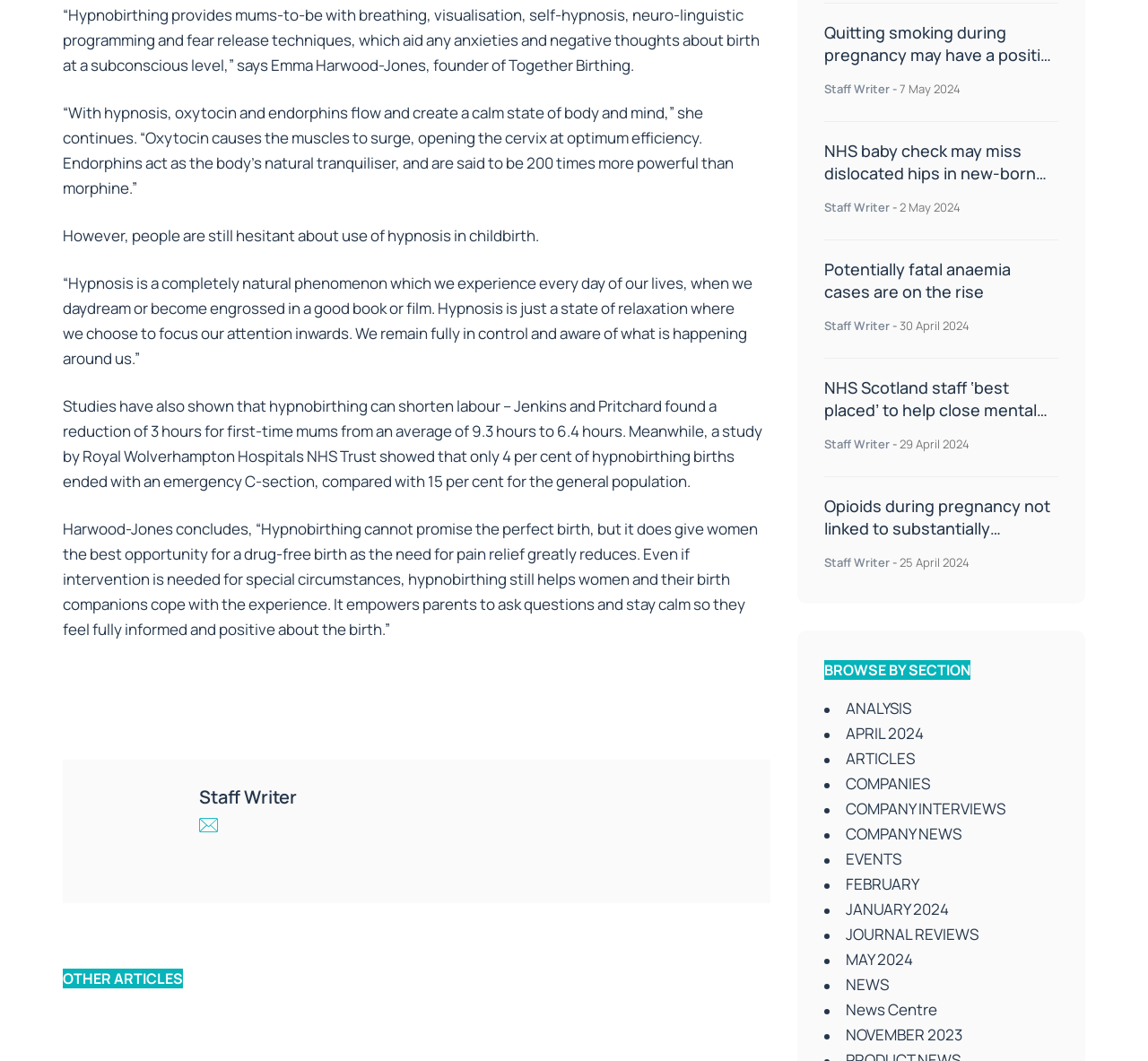Provide the bounding box coordinates for the area that should be clicked to complete the instruction: "View news centre".

[0.718, 0.94, 0.922, 0.964]